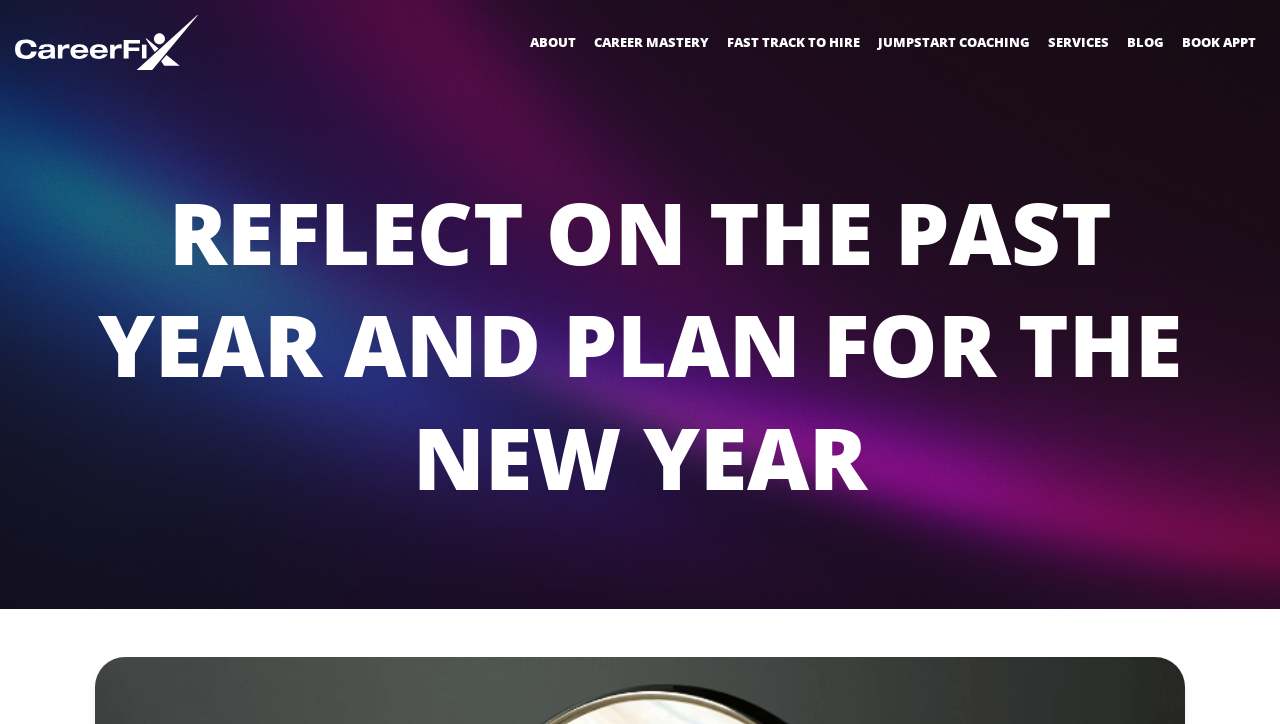Provide a short, one-word or phrase answer to the question below:
How many links are on the top navigation bar?

7